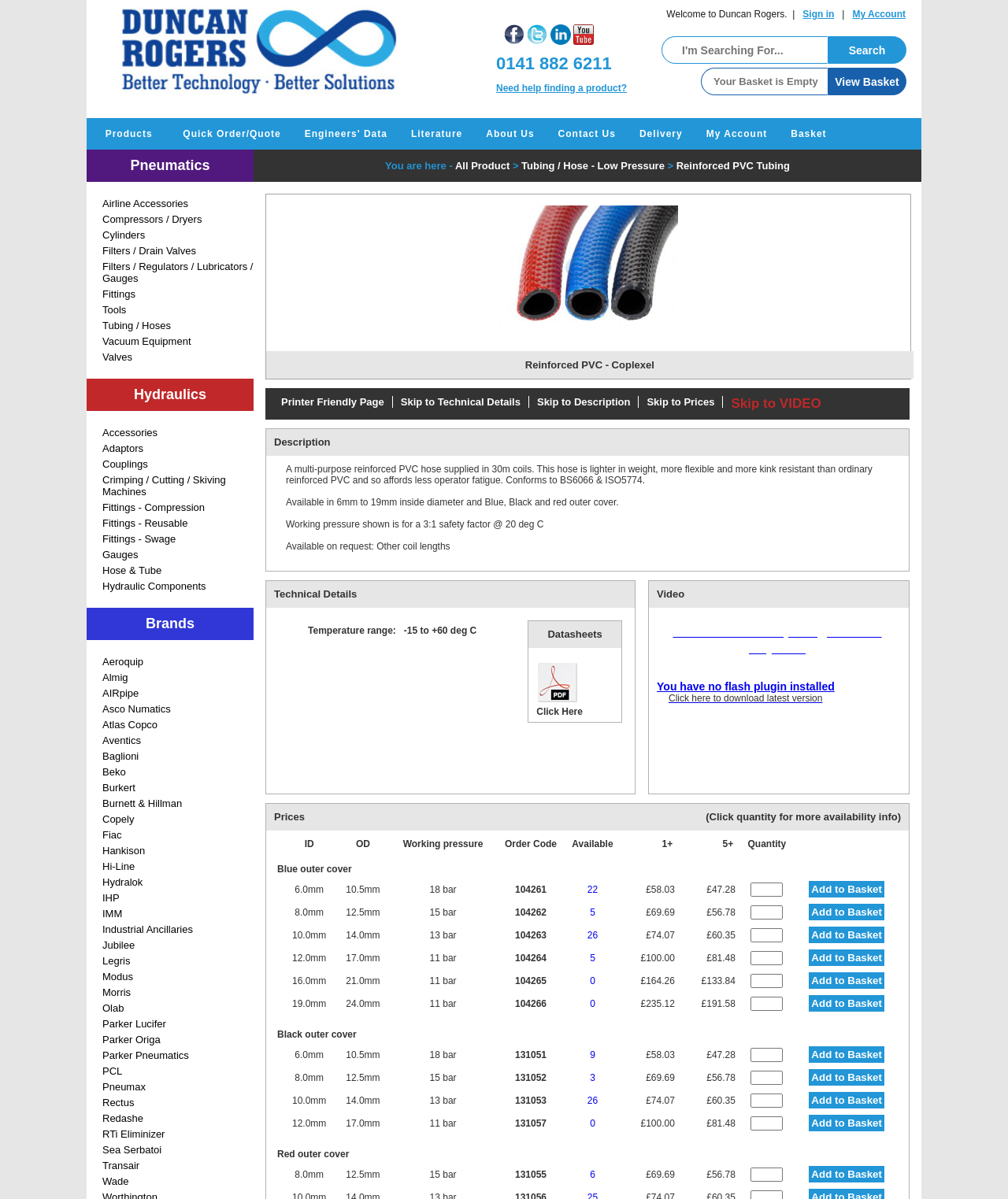Find the bounding box coordinates of the area to click in order to follow the instruction: "Sign in to your account".

[0.796, 0.007, 0.828, 0.016]